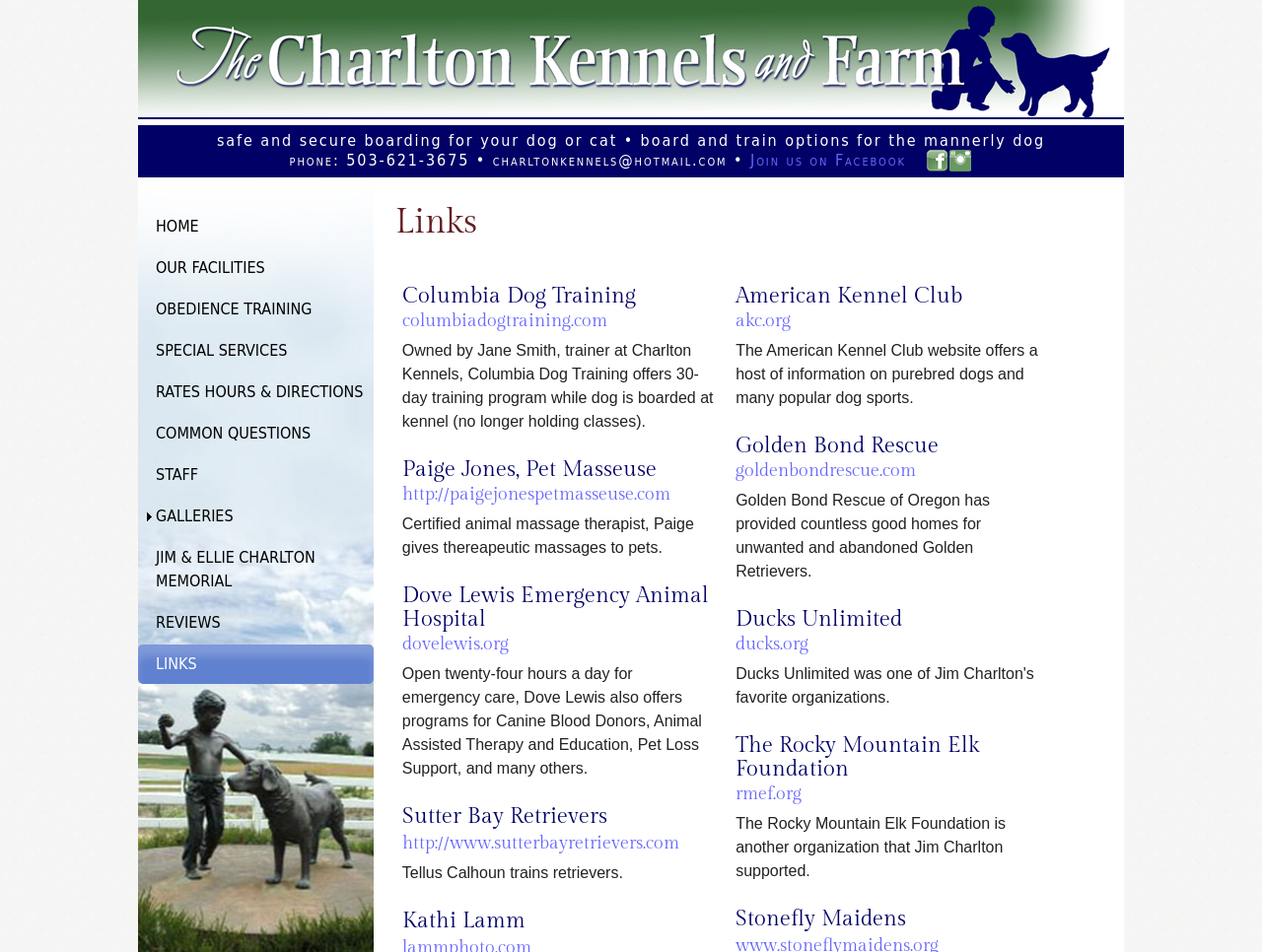Find the bounding box coordinates of the element I should click to carry out the following instruction: "Learn more about 'Paige Jones, Pet Masseuse'".

[0.319, 0.509, 0.531, 0.53]